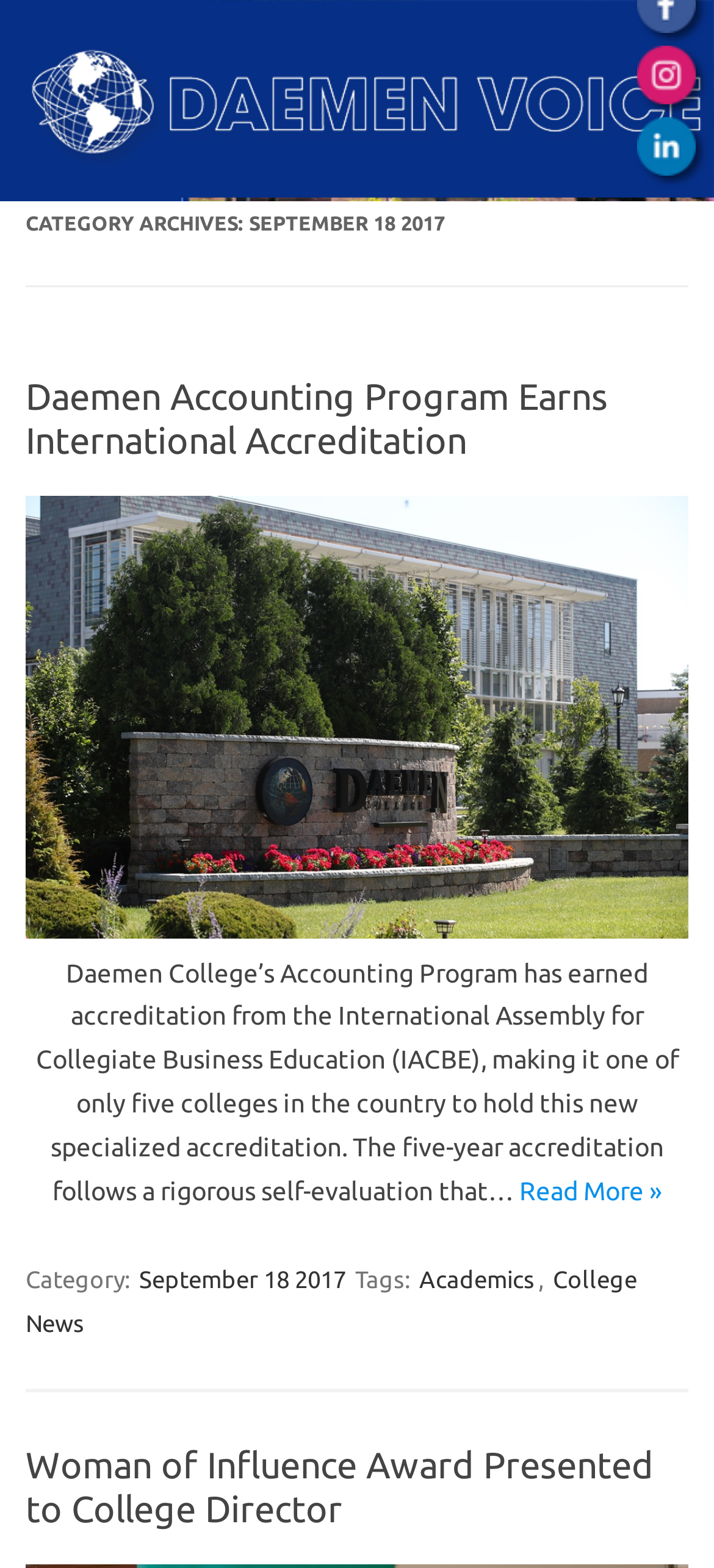Extract the main title from the webpage.

CATEGORY ARCHIVES: SEPTEMBER 18 2017